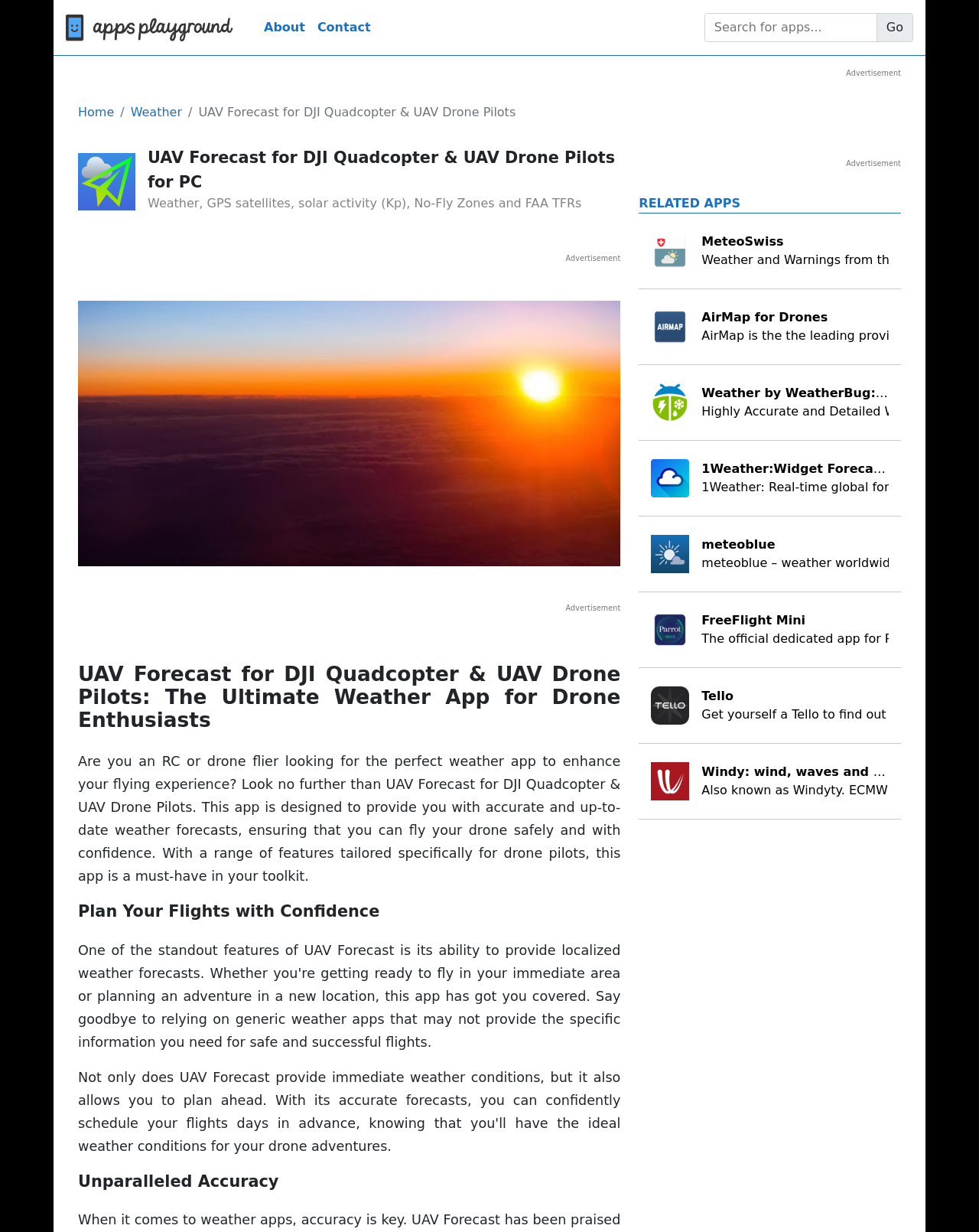Identify the bounding box coordinates for the UI element described by the following text: "Go". Provide the coordinates as four float numbers between 0 and 1, in the format [left, top, right, bottom].

[0.895, 0.011, 0.933, 0.034]